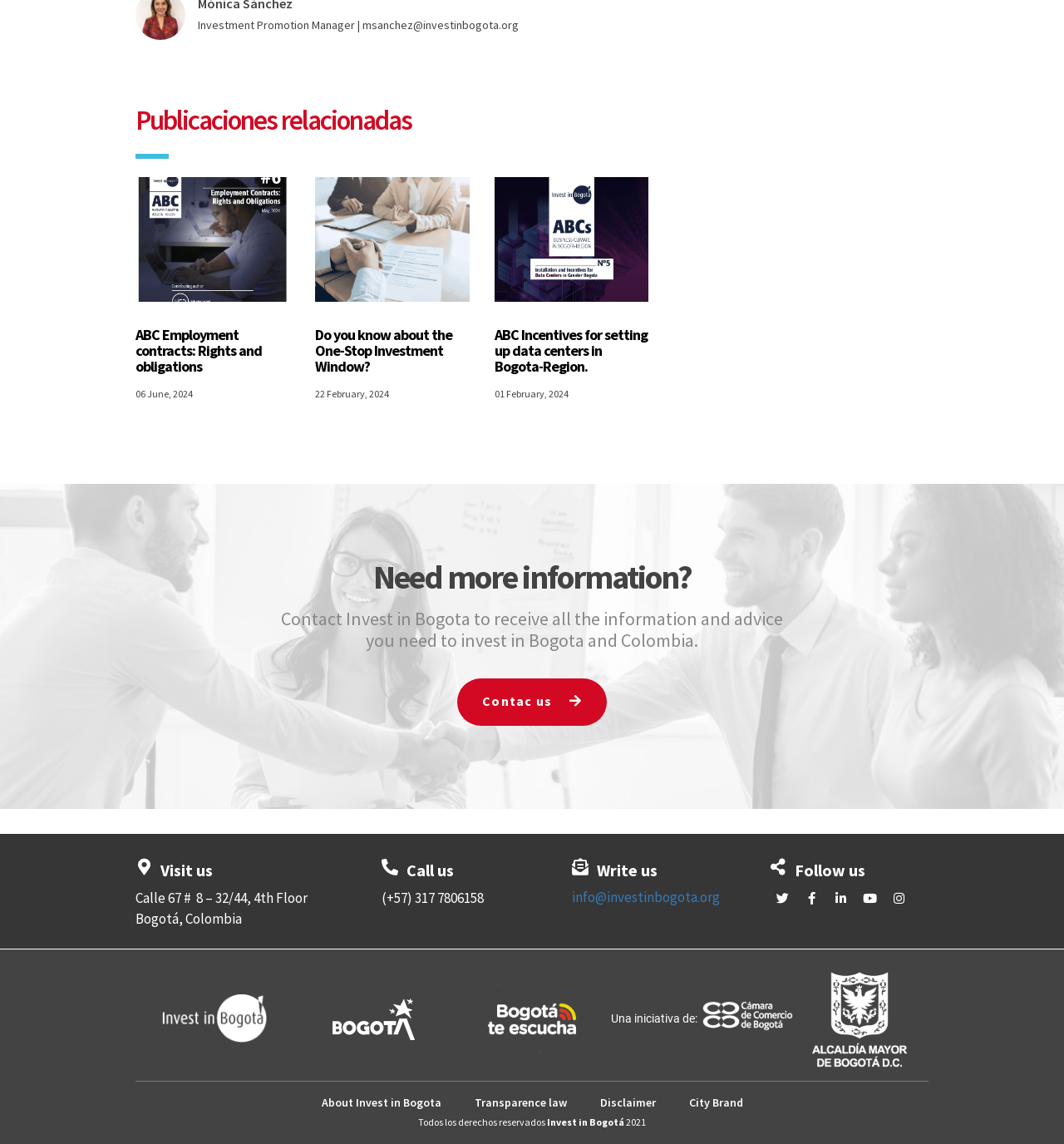Please mark the bounding box coordinates of the area that should be clicked to carry out the instruction: "Contact Invest in Bogota".

[0.43, 0.593, 0.57, 0.634]